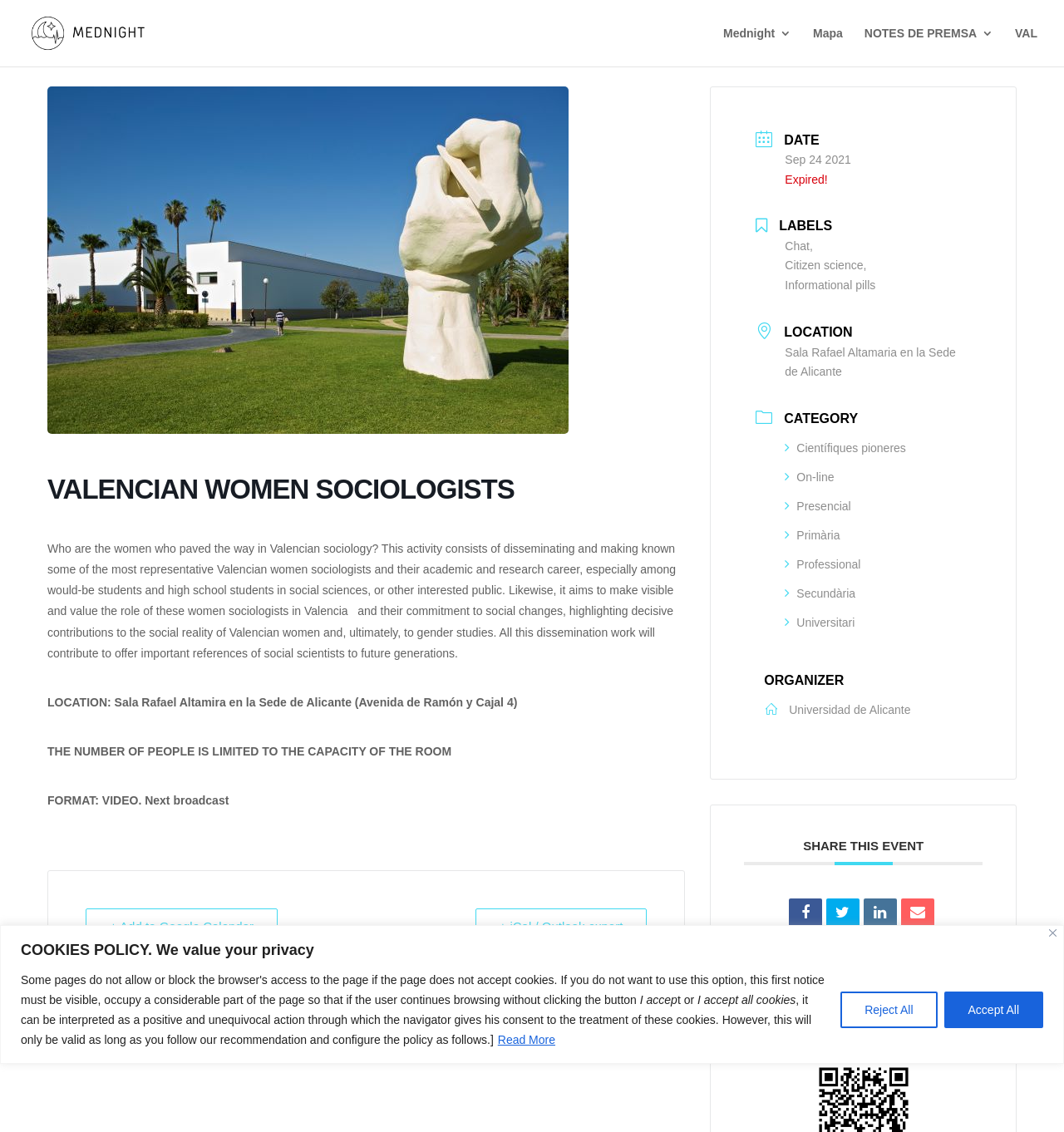Using the information from the screenshot, answer the following question thoroughly:
What is the date of the event?

The date of the event is Sep 24 2021, which is specified in the DATE section of the webpage.